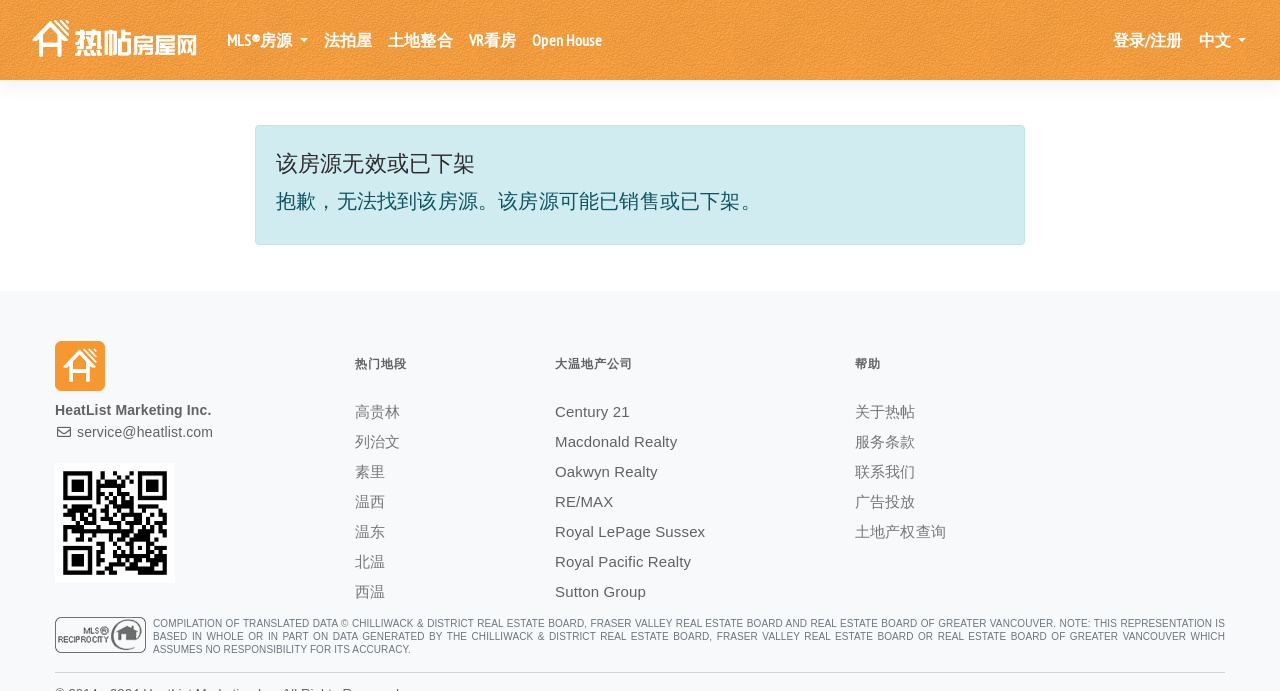Provide an in-depth description of the elements and layout of the webpage.

This webpage appears to be a real estate website, specifically a page that displays a message indicating that the property is no longer available or has been removed. 

At the top left corner, there is a logo with the text "New logo cn" and a navigation menu with several links, including "MLS®房源", "法拍屋", "土地整合", "VR看房", "Open House", and "登录/注册". 

To the right of the navigation menu, there is a language selection button with the text "中文". 

Below the navigation menu, there is a heading that states "该房源无效或已下架" (This property is invalid or has been removed). 

Underneath the heading, there is a paragraph of text that apologizes for not being able to find the property, suggesting that it may have been sold or removed. 

On the left side of the page, there is a section with an image and the text "HeatList Marketing Inc." along with an email address and another image. 

Below this section, there are two columns of links and text. The left column has links to popular areas, including "高贵林", "列治文", "素里", "温西", "温东", "北温", and "西温". The right column has links to real estate companies, including "大温地产公司", "Century 21", "Macdonald Realty", "Oakwyn Realty", "RE/MAX", "Royal LePage Sussex", and "Royal Pacific Realty". 

At the bottom of the page, there is a section with links to help, about, terms of service, contact us, advertising, and land ownership inquiry. 

Finally, at the very bottom of the page, there is an image with the text "Mls disclaimer logo" and a disclaimer statement regarding the compilation of translated data from various real estate boards.